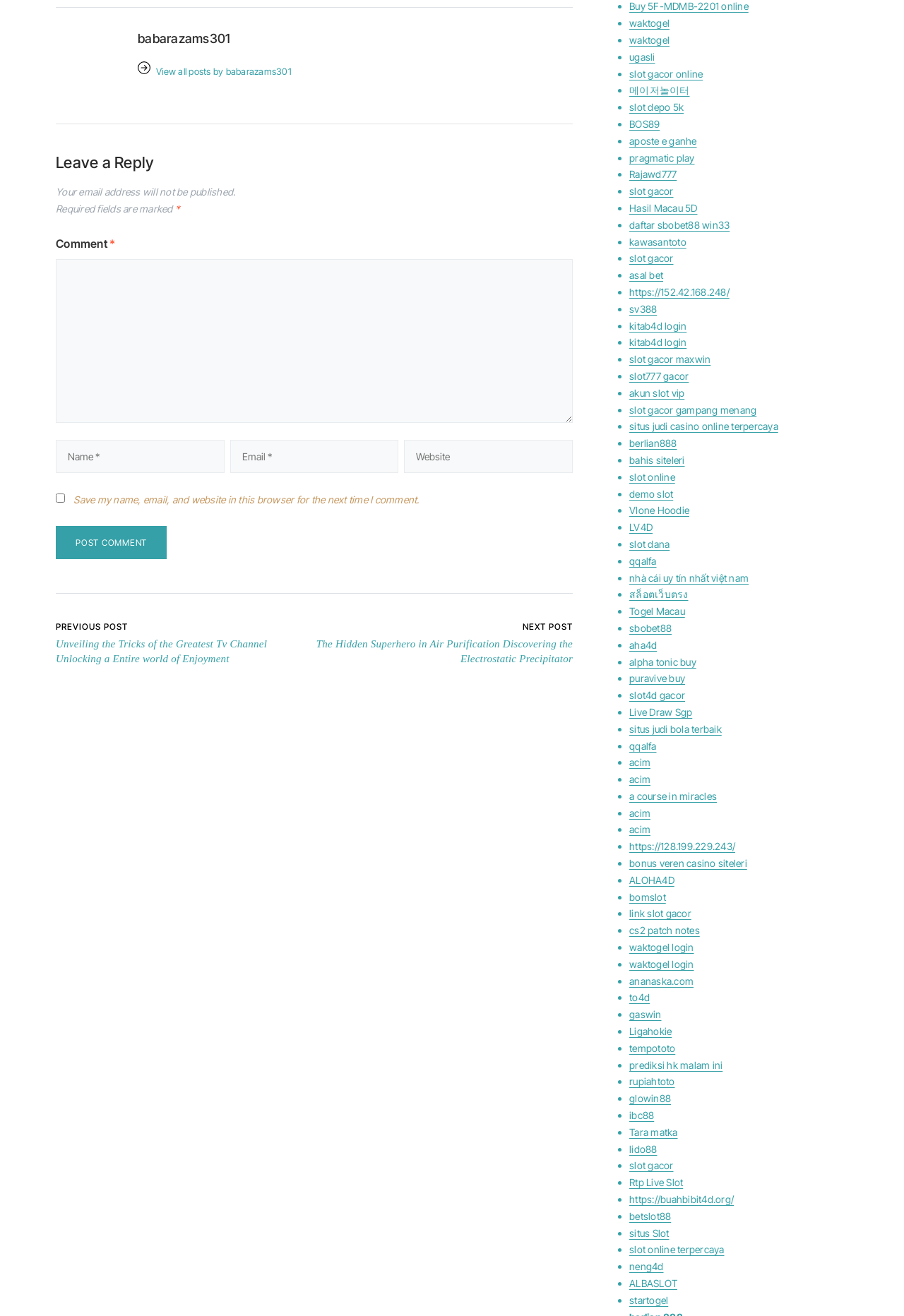Please identify the bounding box coordinates of where to click in order to follow the instruction: "View next post".

[0.348, 0.47, 0.634, 0.507]